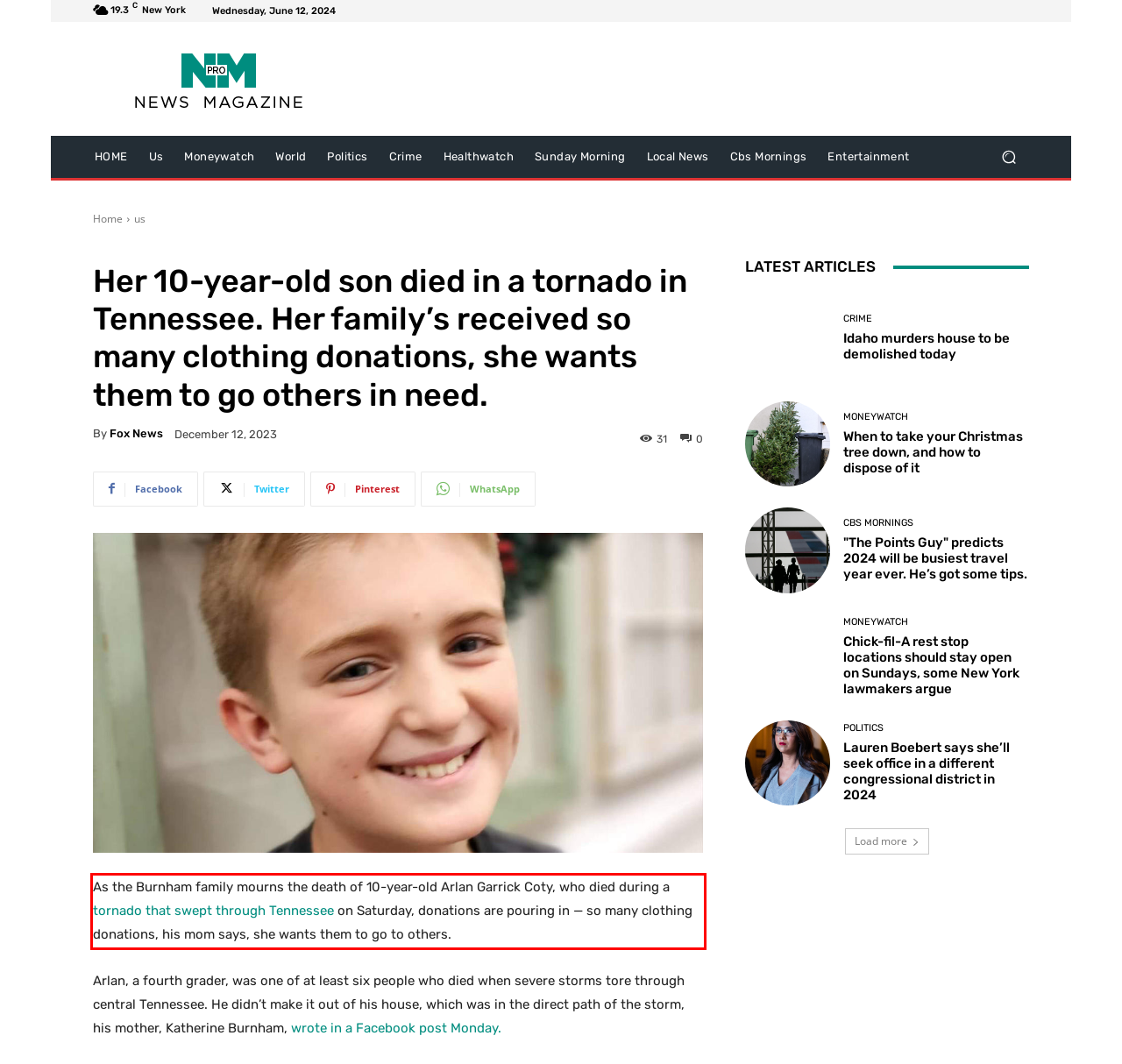You are provided with a screenshot of a webpage featuring a red rectangle bounding box. Extract the text content within this red bounding box using OCR.

As the Burnham family mourns the death of 10-year-old Arlan Garrick Coty, who died during a tornado that swept through Tennessee on Saturday, donations are pouring in — so many clothing donations, his mom says, she wants them to go to others.